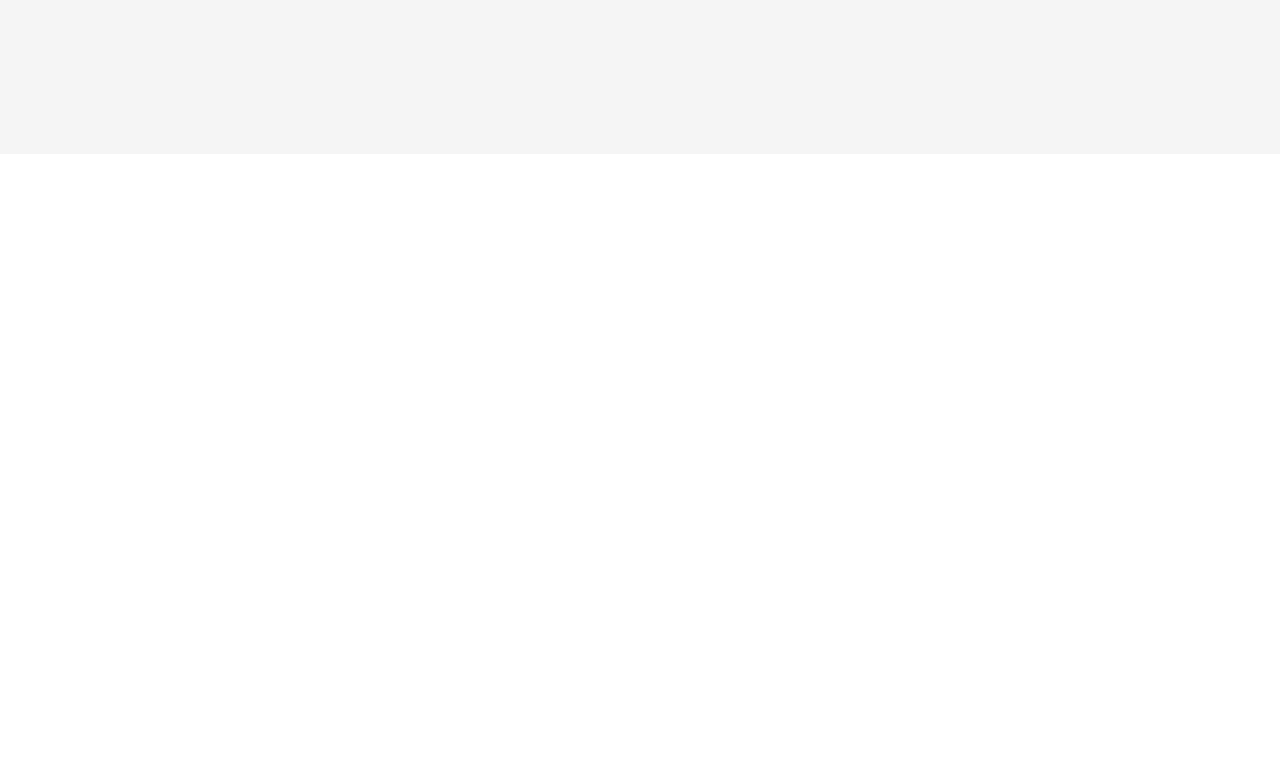Find the bounding box coordinates of the element to click in order to complete the given instruction: "Click on the 'overboard' link."

None